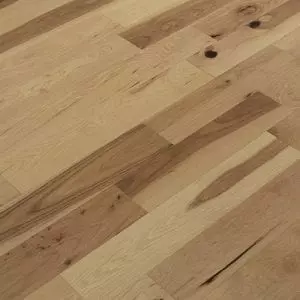Generate an in-depth description of the image you see.

This image showcases a beautifully textured hardwood flooring, highlighting the natural variations in color and grain. The warm, light tones and subtle dark streaks create an inviting aesthetic, characteristic of solid hardwood. It emphasizes the organic beauty and timeless appeal of hardwood, which stands out as one of the oldest flooring materials, offering durability and a renewable source. The image serves as a visual representation for discussions on hardwood flooring's construction, installation methods, and long-term value, distinguishing it from other flooring options like laminate and vinyl.